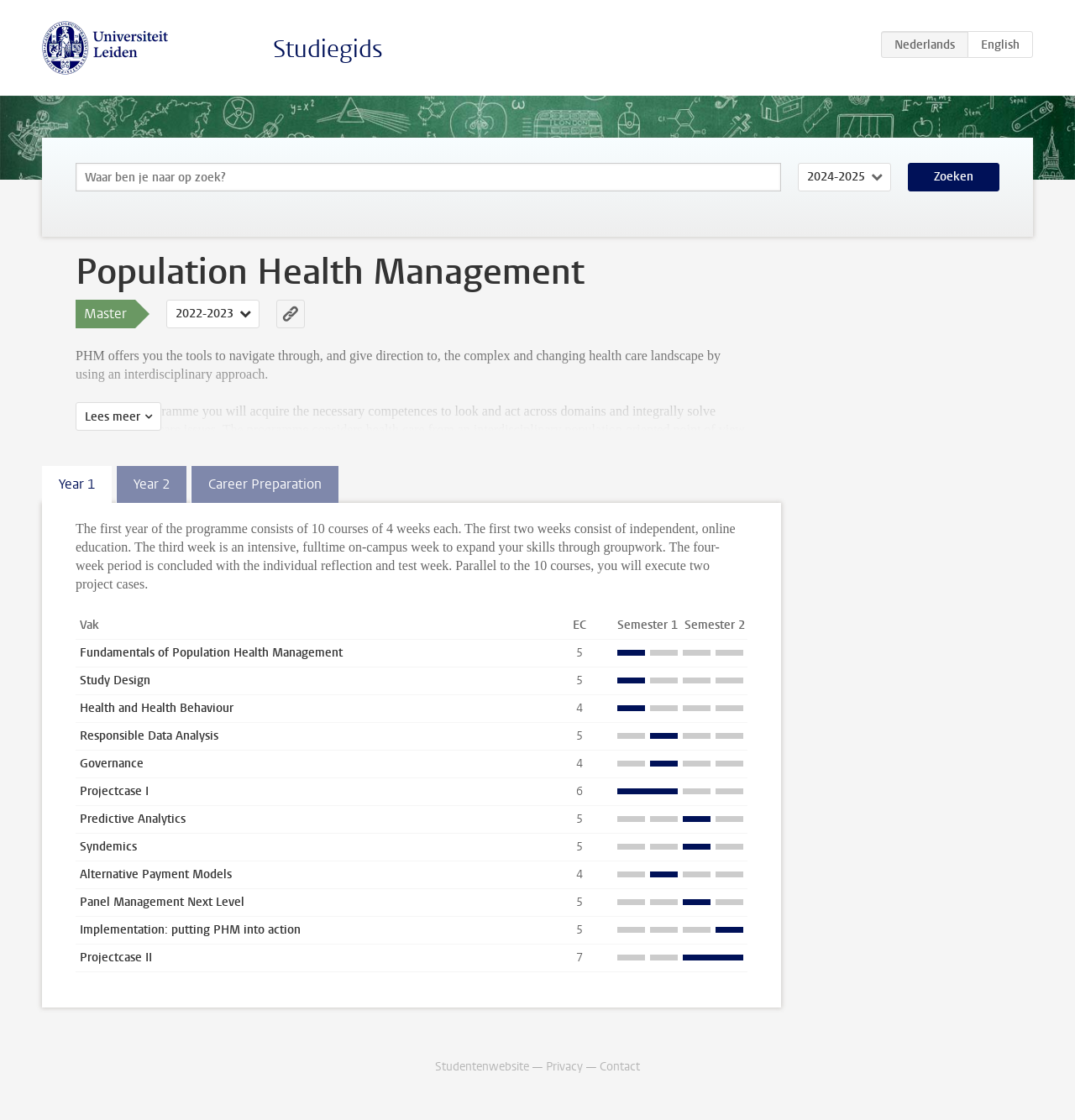From the screenshot, find the bounding box of the UI element matching this description: "Health and Health Behaviour". Supply the bounding box coordinates in the form [left, top, right, bottom], each a float between 0 and 1.

[0.074, 0.625, 0.217, 0.639]